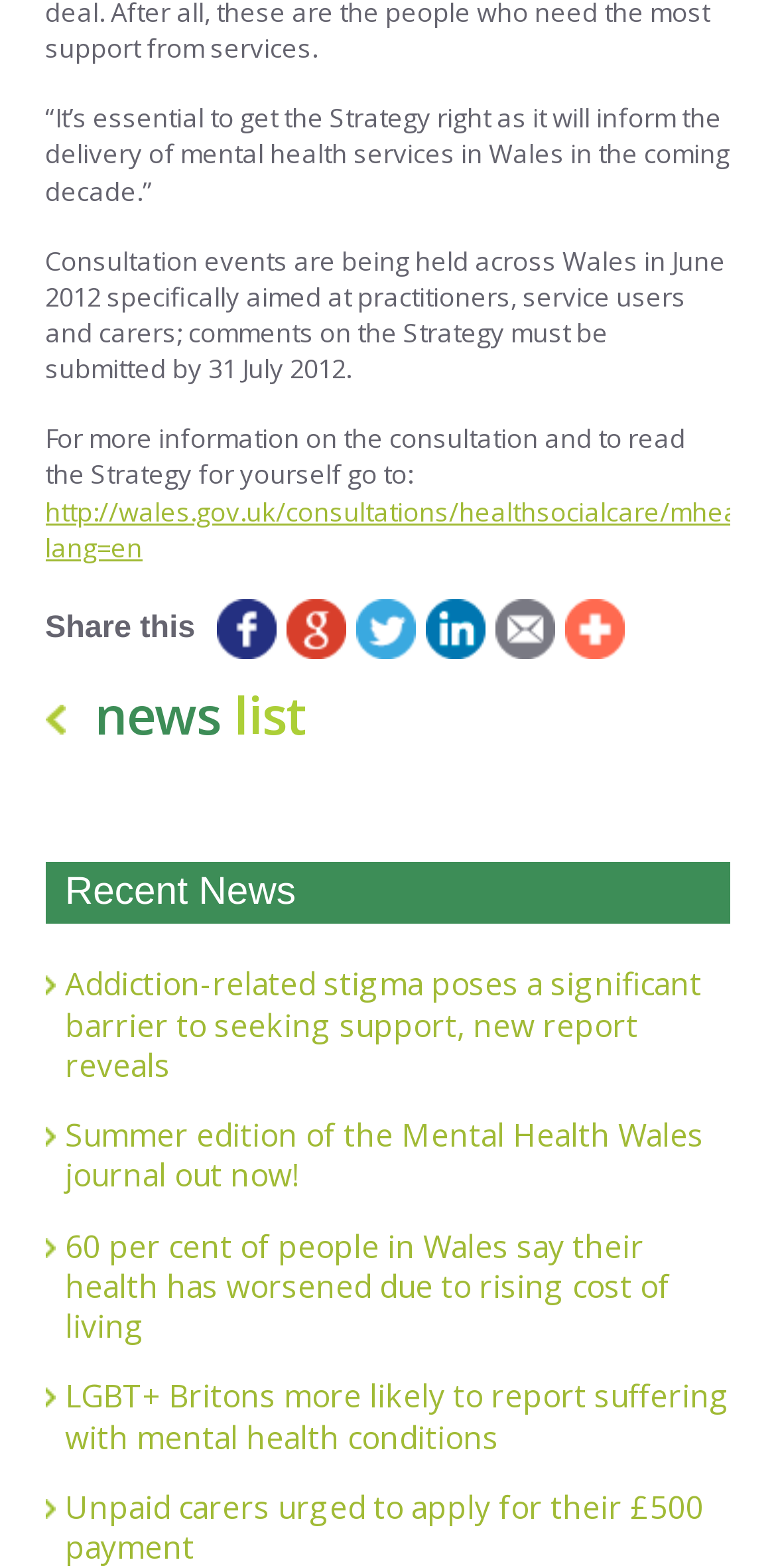Extract the bounding box for the UI element that matches this description: "parent_node: Share this title="Tweet"".

[0.451, 0.382, 0.541, 0.42]